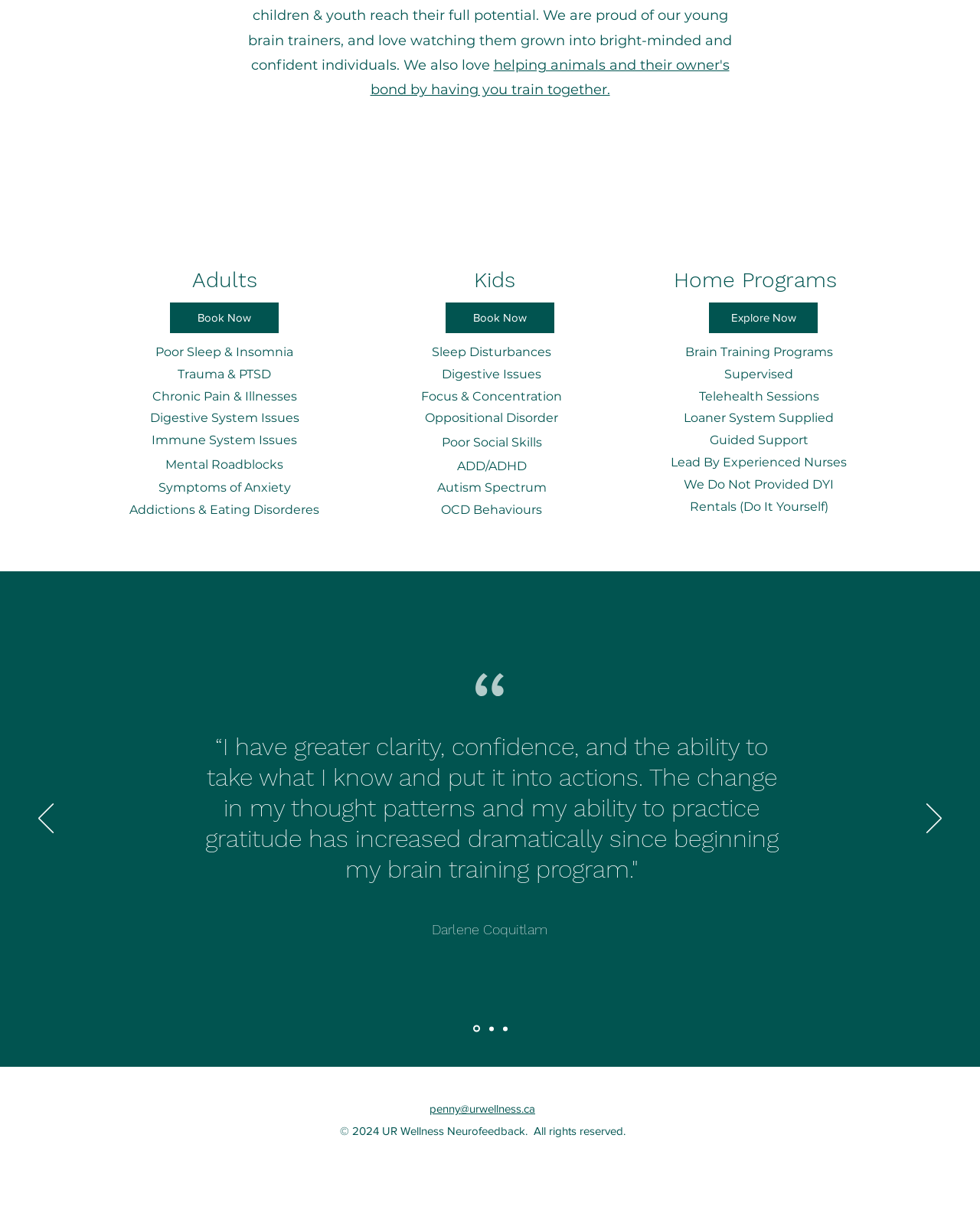Please answer the following query using a single word or phrase: 
What is the main purpose of UR Wellness Neurofeedback?

Brain training